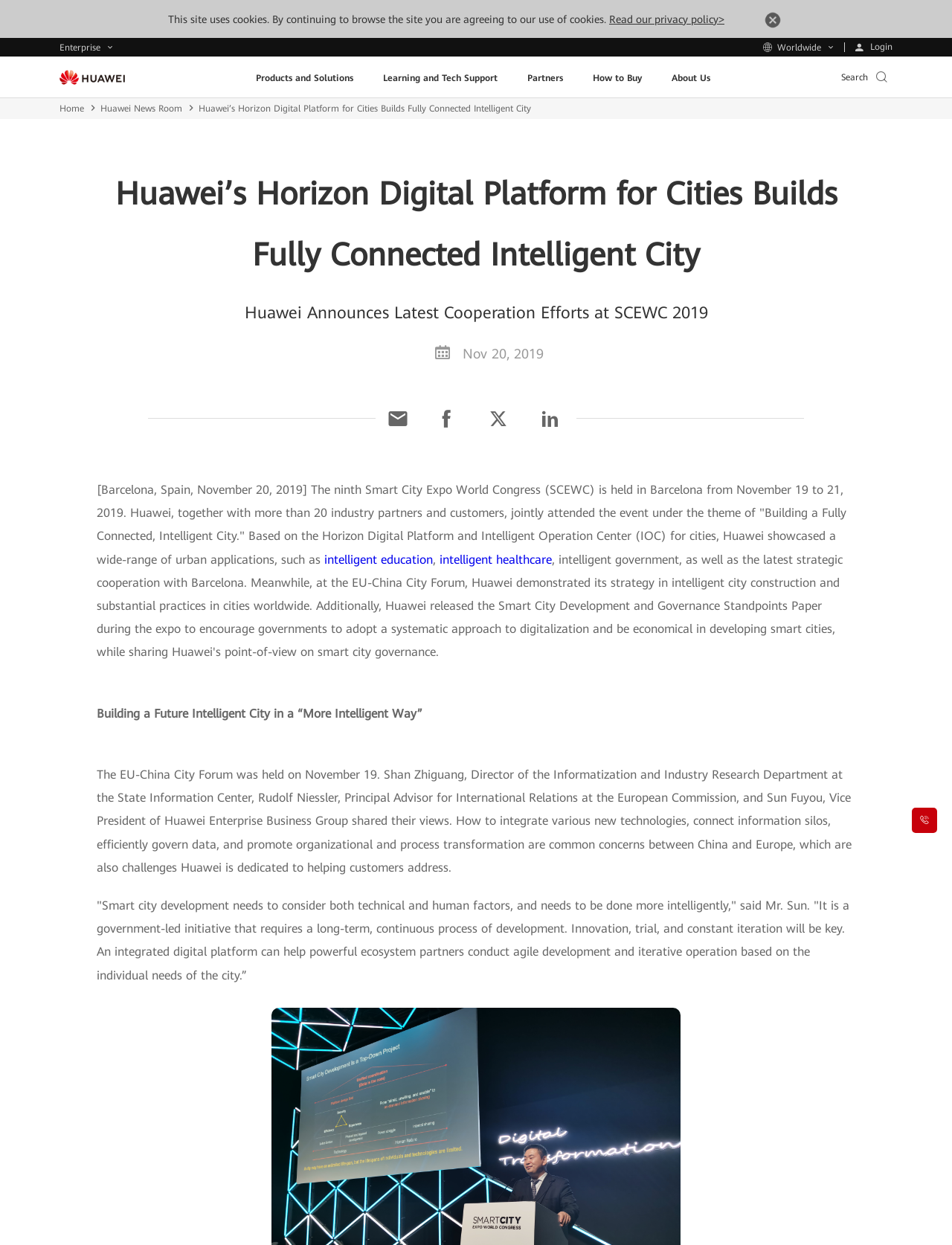Summarize the webpage with intricate details.

The webpage is about Huawei's Horizon Digital Platform for Cities, with a focus on the ninth Smart City Expo World Congress (SCEWC) held in Barcelona from November 19 to 21, 2019. 

At the top of the page, there is a notification about the use of cookies, accompanied by a link to read the privacy policy. On the right side, there is a search bar with a magnifying glass icon. 

The main navigation menu is located below, with links to "Enterprise", "Worldwide", and "Login". The Huawei logo is situated on the left side, and there are five main categories: "Products and Solutions", "Learning and Tech Support", "Partners", "How to Buy", and "About Us". 

The main content area is divided into several sections. The first section has a heading that reads "Huawei’s Horizon Digital Platform for Cities Builds Fully Connected Intelligent City". Below this, there is a subheading that announces Huawei's cooperation efforts at SCEWC 2019. 

The next section displays a date, "Nov 20, 2019", and is followed by a series of four social media links. 

The main article begins with a paragraph that describes the ninth Smart City Expo World Congress and Huawei's participation in the event. The article is accompanied by links to related topics, such as "intelligent education" and "intelligent healthcare". 

The following section has a heading that reads "Building a Future Intelligent City in a “More Intelligent Way”". This is followed by a lengthy article that discusses the EU-China City Forum, where industry leaders shared their views on integrating new technologies and promoting organizational transformation. The article includes quotes from Mr. Sun, Vice President of Huawei Enterprise Business Group, who emphasized the importance of considering both technical and human factors in smart city development.